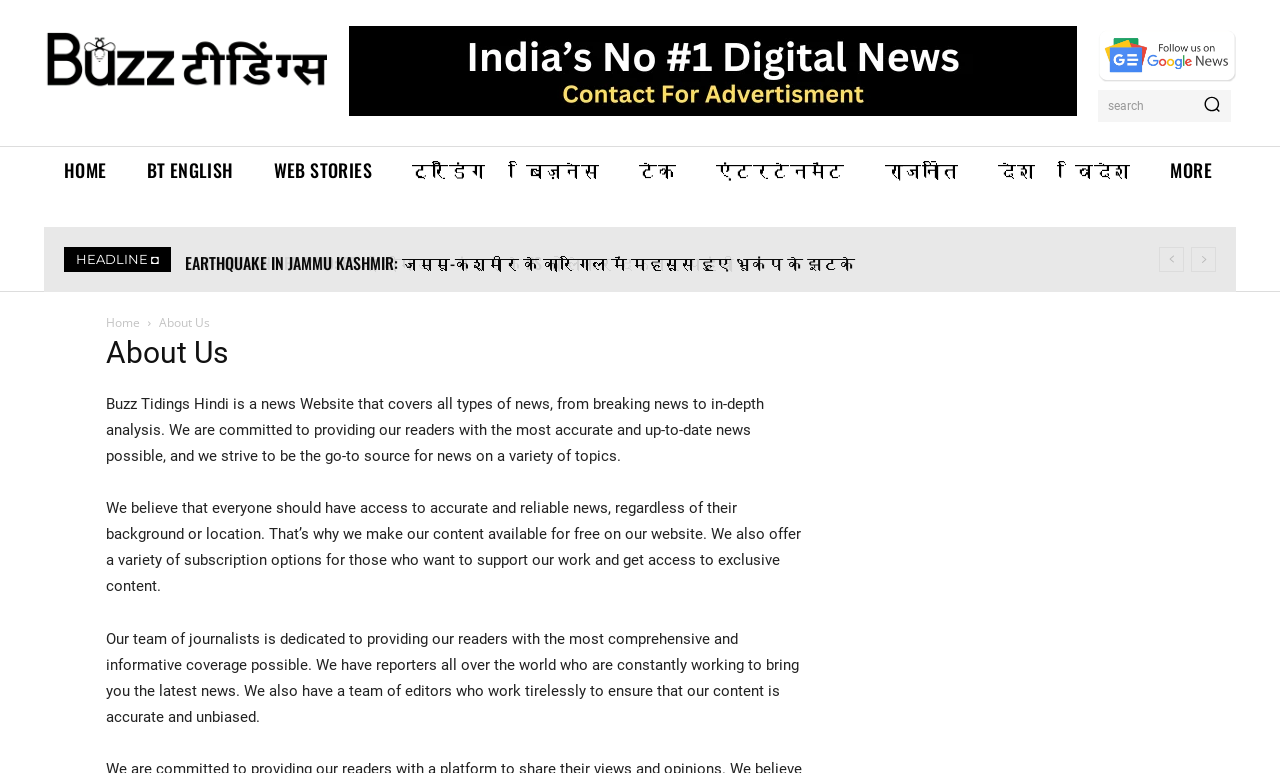How many news headings are displayed on this webpage?
Answer with a single word or phrase by referring to the visual content.

5